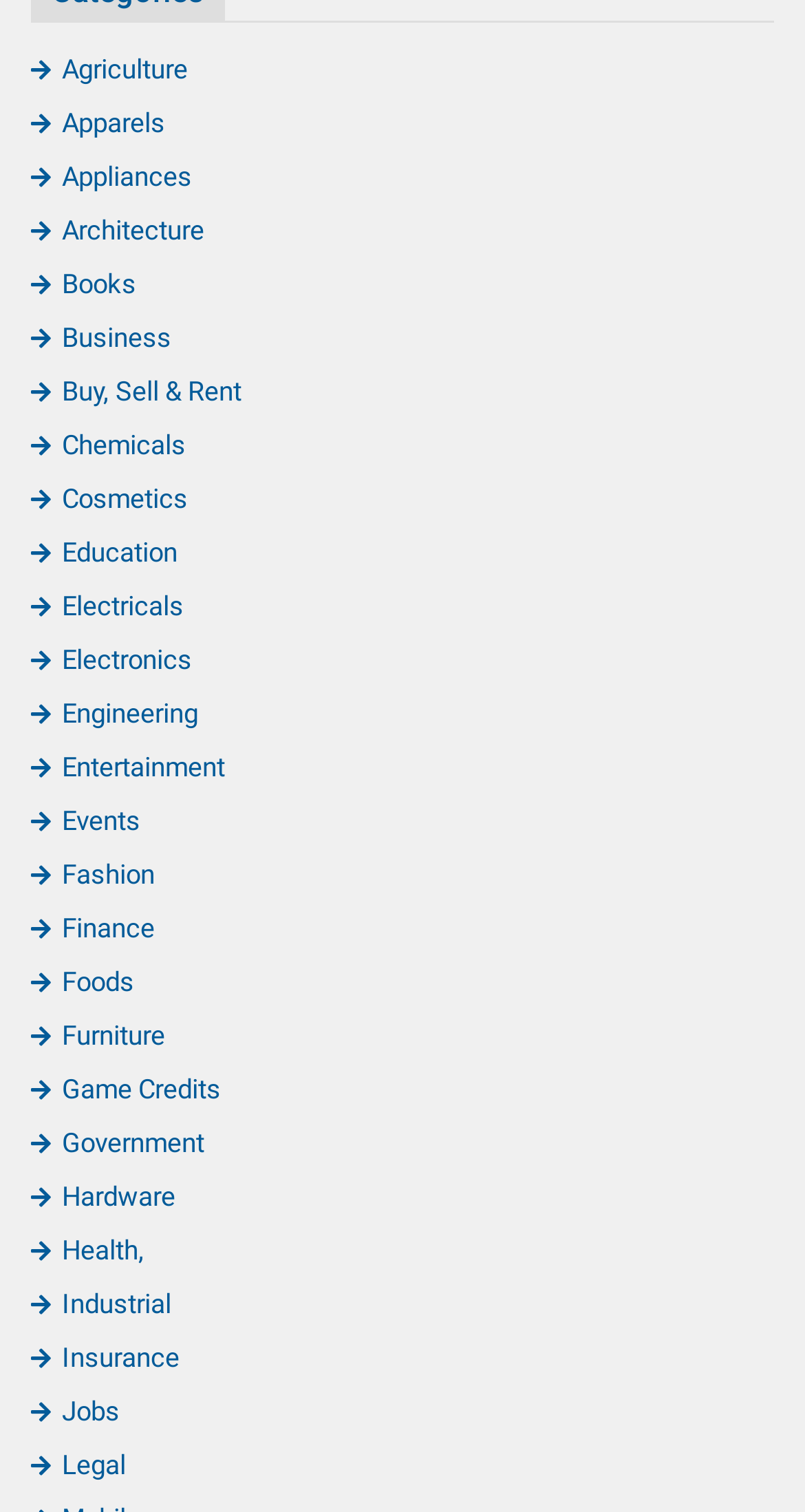Identify and provide the bounding box for the element described by: "Game Credits".

[0.038, 0.71, 0.274, 0.731]